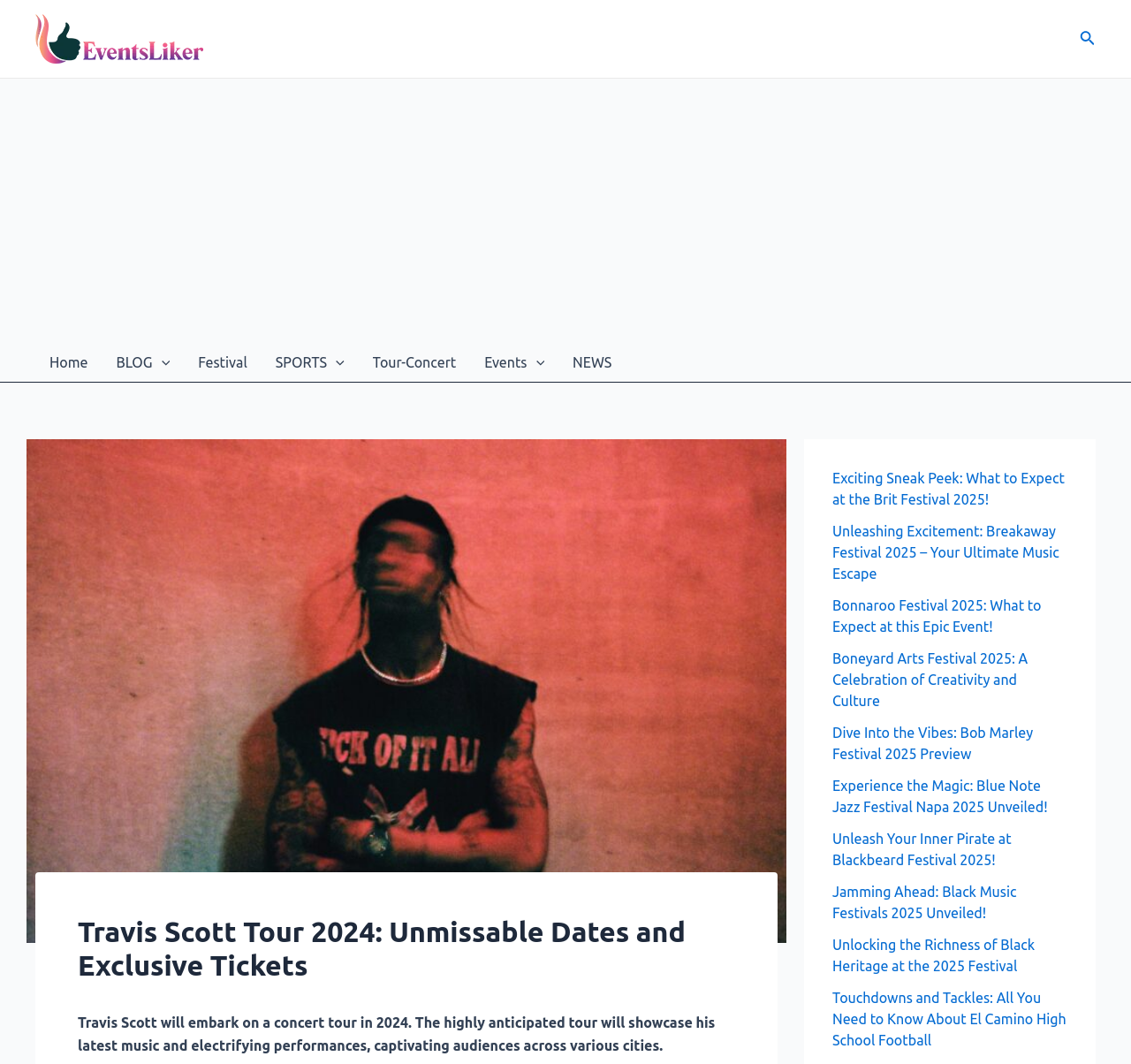Answer the question in one word or a short phrase:
What is the topic of the link 'Exciting Sneak Peek: What to Expect at the Brit Festival 2025!'?

Brit Festival 2025